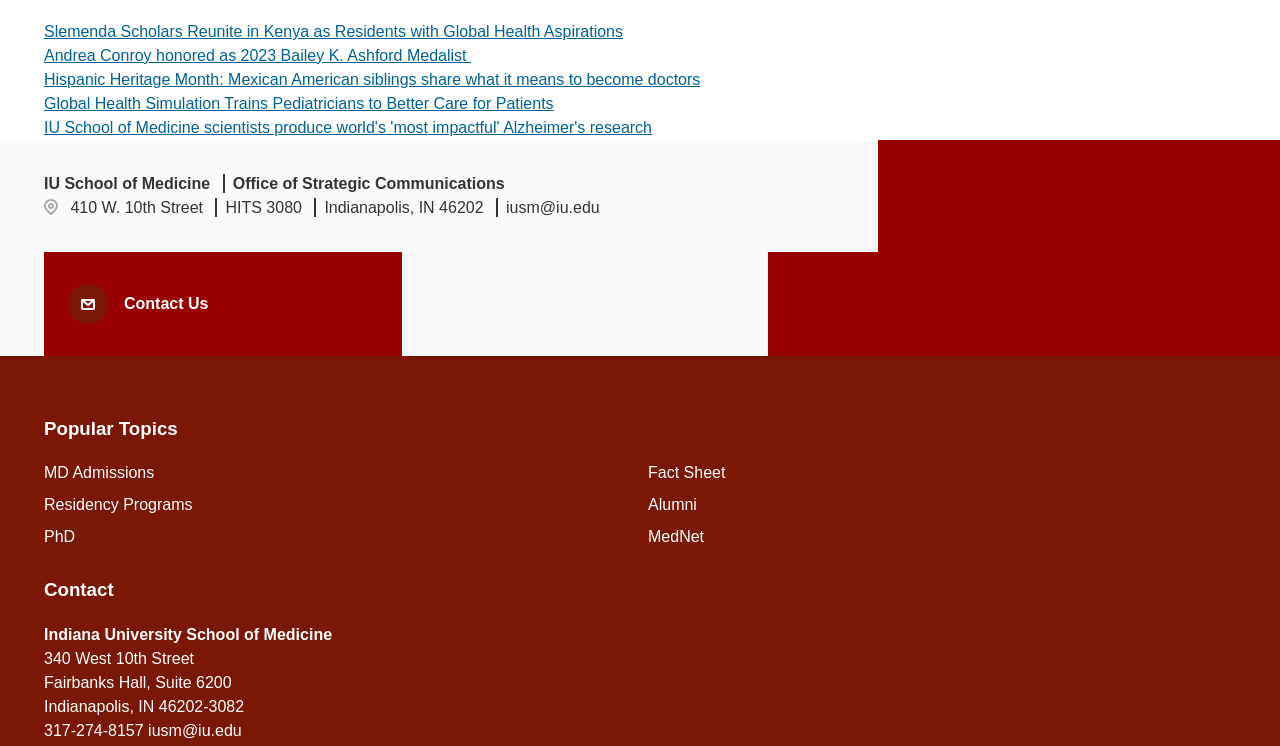Identify the bounding box coordinates necessary to click and complete the given instruction: "Contact Us".

[0.097, 0.391, 0.163, 0.424]